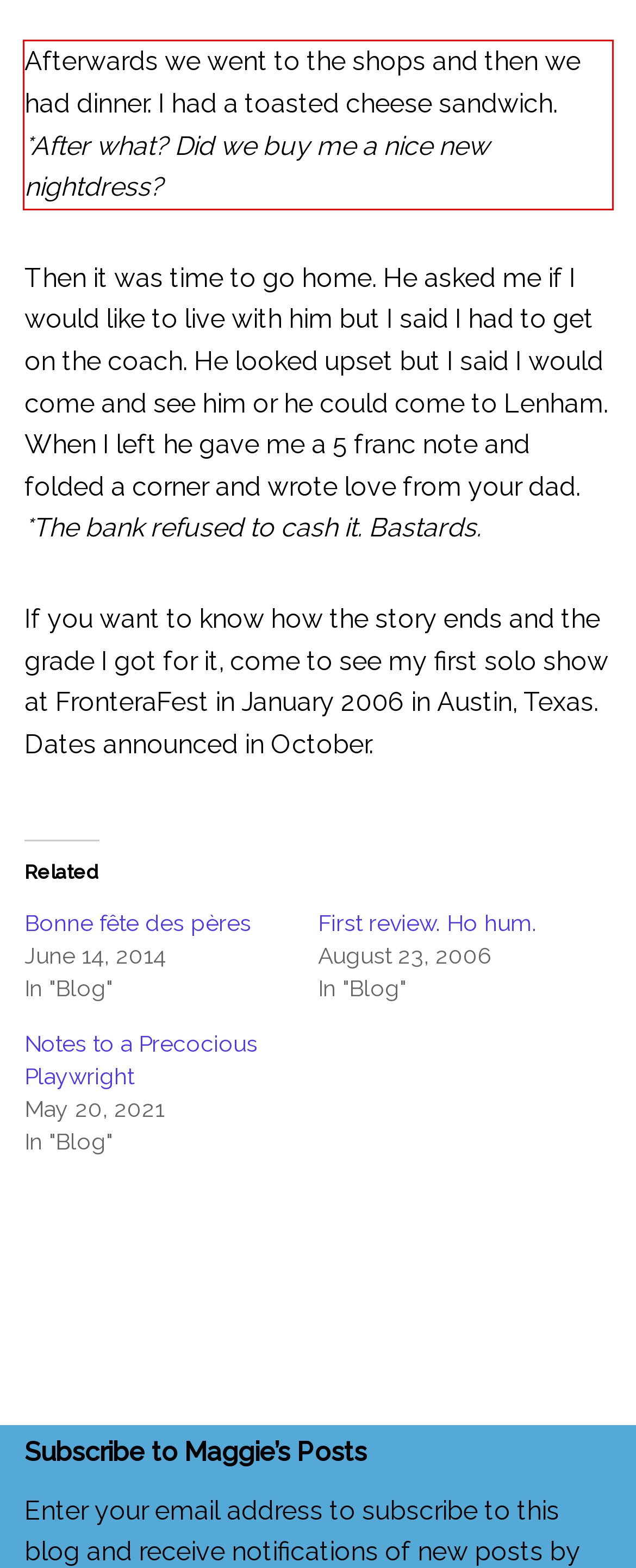Using the webpage screenshot, recognize and capture the text within the red bounding box.

Afterwards we went to the shops and then we had dinner. I had a toasted cheese sandwich. *After what? Did we buy me a nice new nightdress?